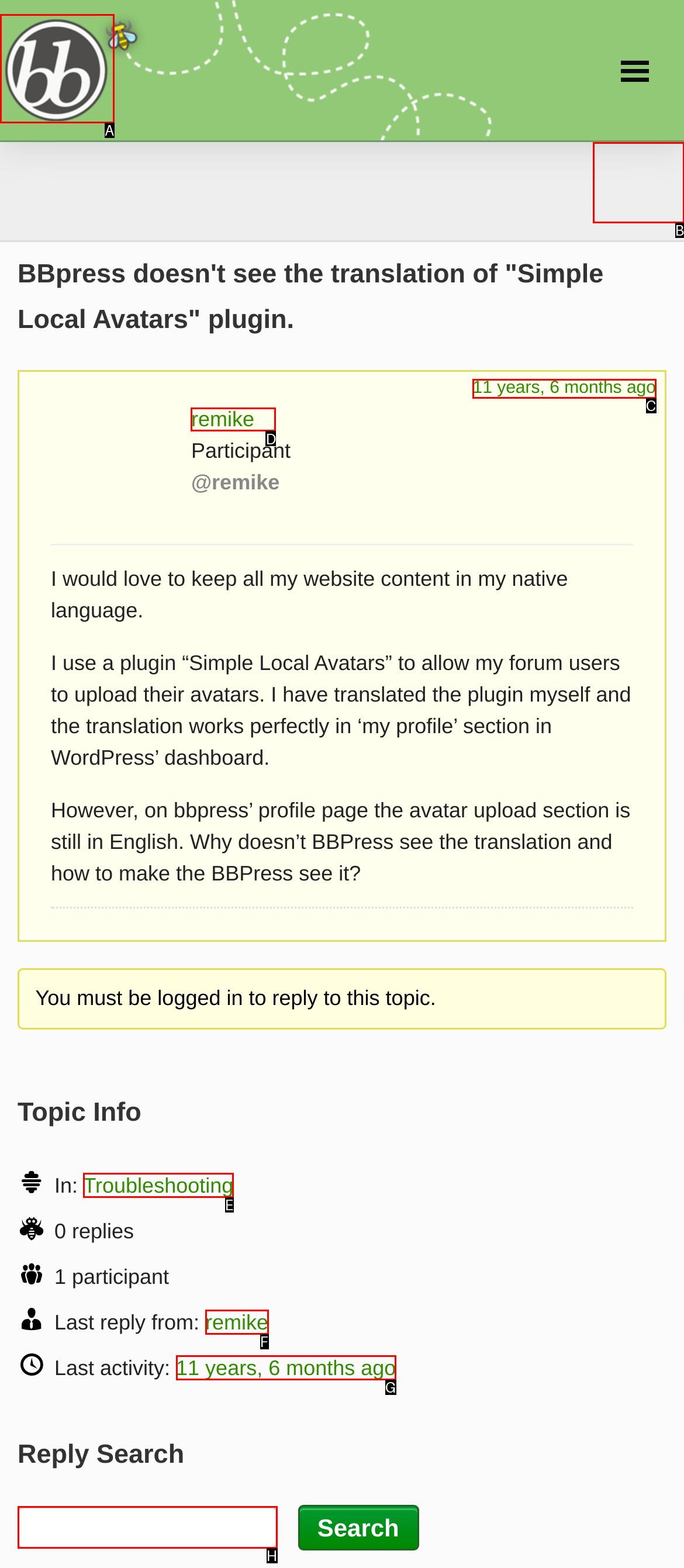Determine the HTML element to be clicked to complete the task: Click the profile link. Answer by giving the letter of the selected option.

D